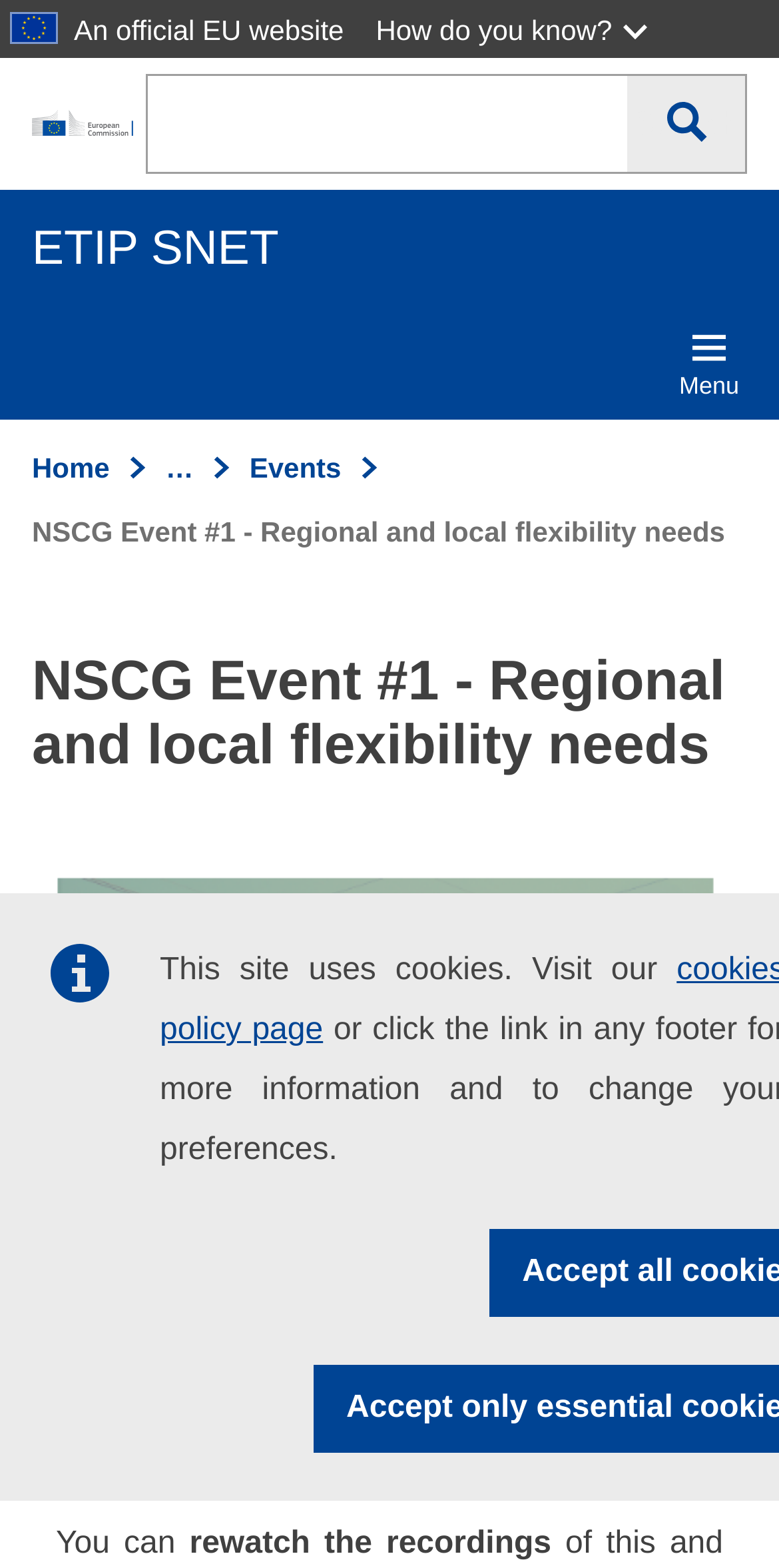Pinpoint the bounding box coordinates of the element you need to click to execute the following instruction: "Go to Home". The bounding box should be represented by four float numbers between 0 and 1, in the format [left, top, right, bottom].

[0.041, 0.288, 0.141, 0.308]